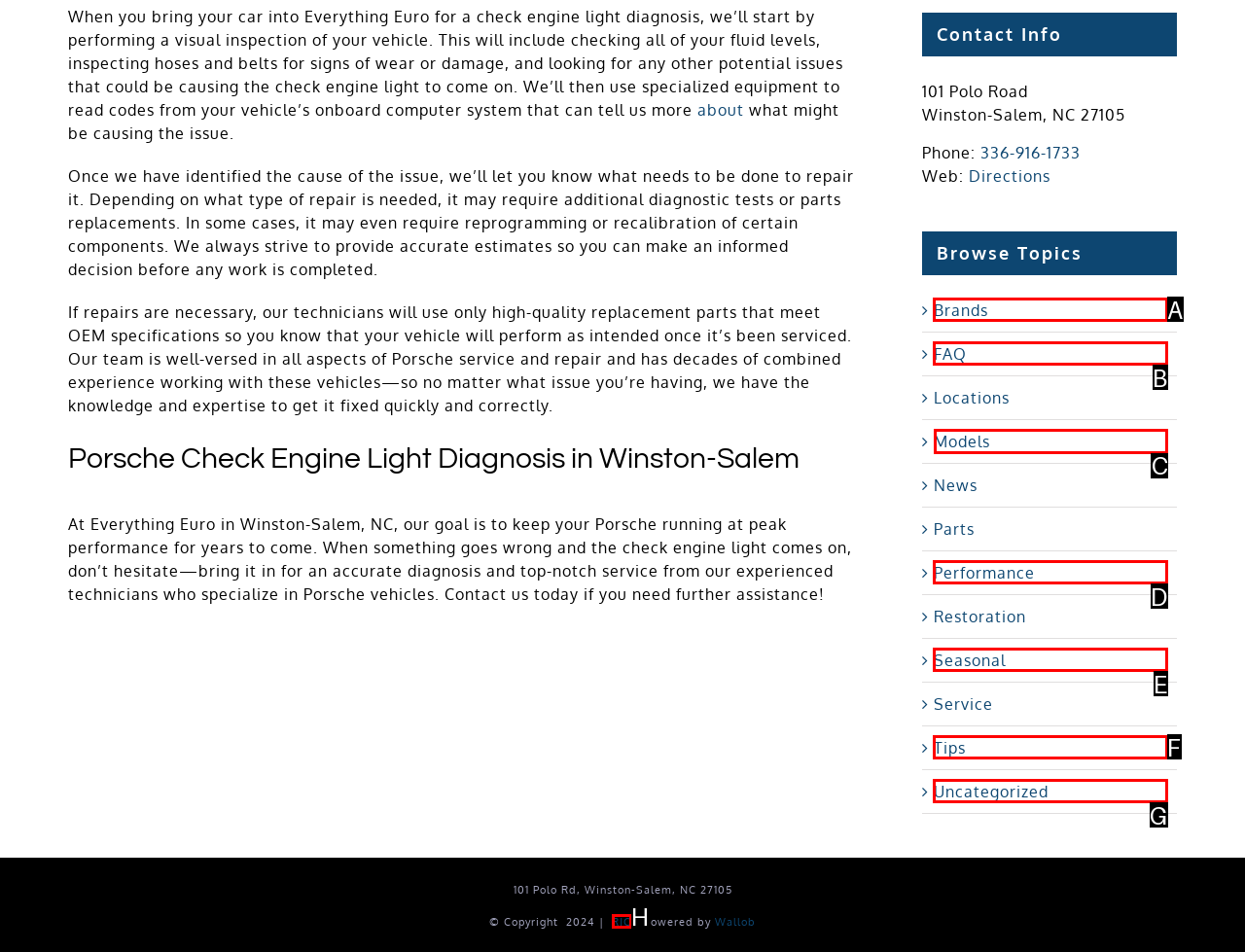Identify the appropriate choice to fulfill this task: Browse Porsche models
Respond with the letter corresponding to the correct option.

C